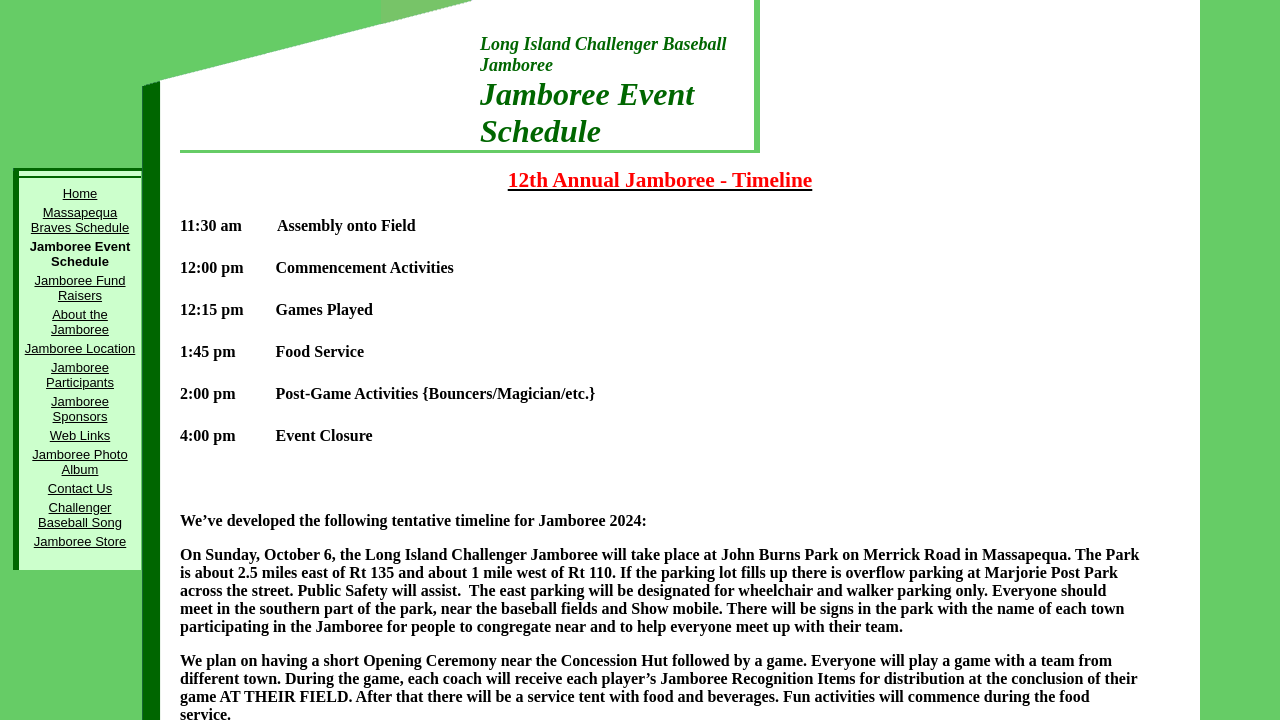Please identify the bounding box coordinates of the clickable area that will allow you to execute the instruction: "Contact Us".

[0.037, 0.668, 0.088, 0.689]